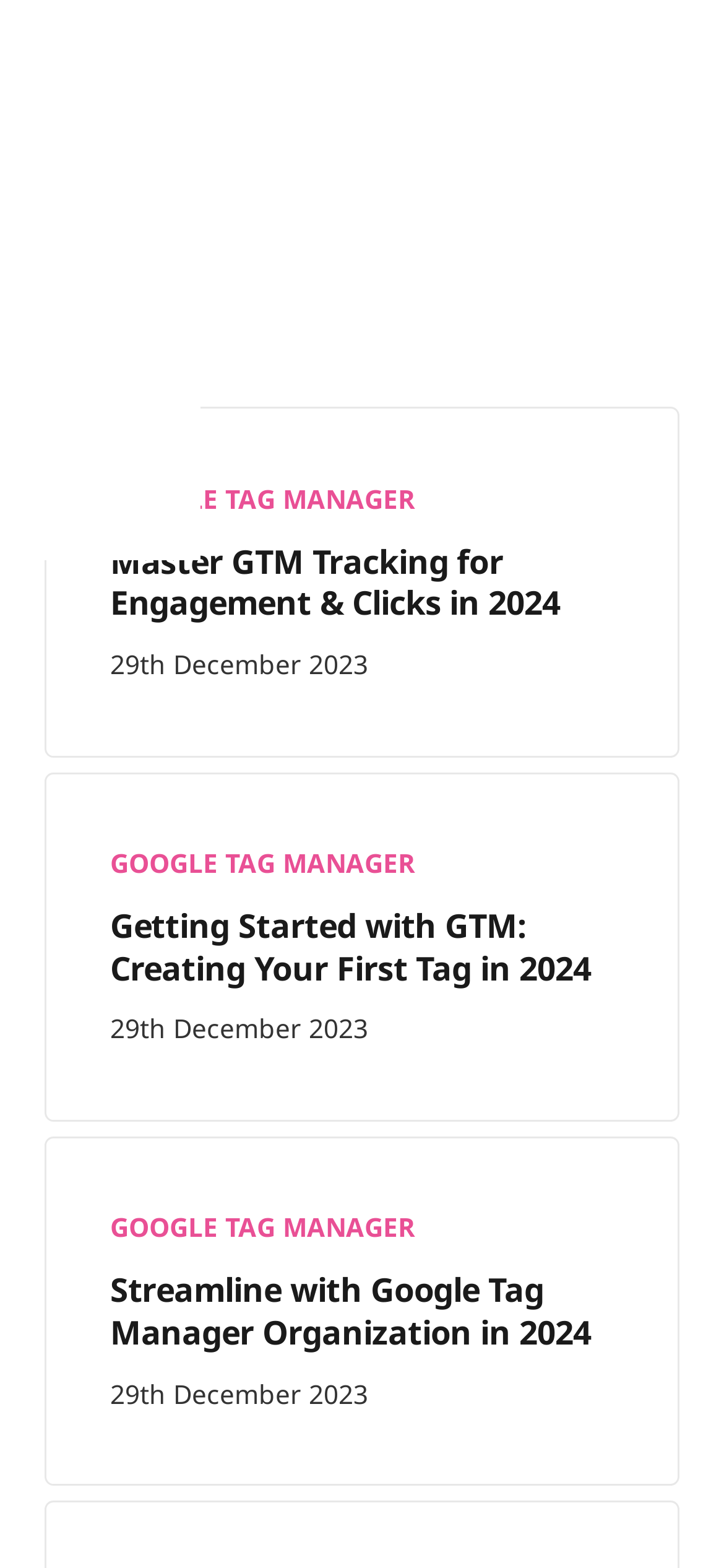What is the topic of the first article?
Analyze the screenshot and provide a detailed answer to the question.

I looked at the first article element and found the heading 'Master GTM Tracking for Engagement & Clicks in 2024', which suggests that the topic of the first article is GTM tracking.